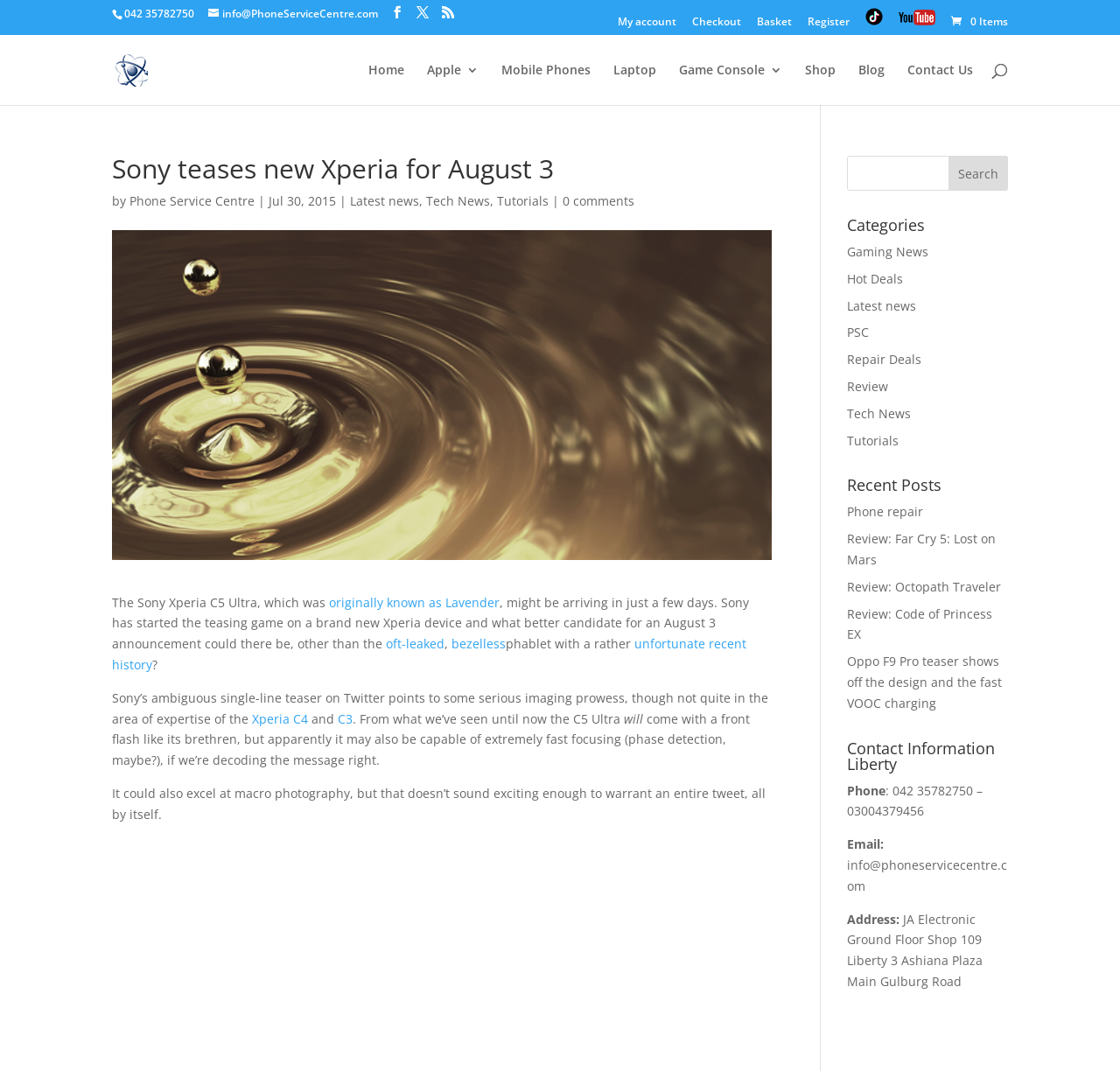Provide the bounding box coordinates of the area you need to click to execute the following instruction: "Click on the 'SHOP' link".

None